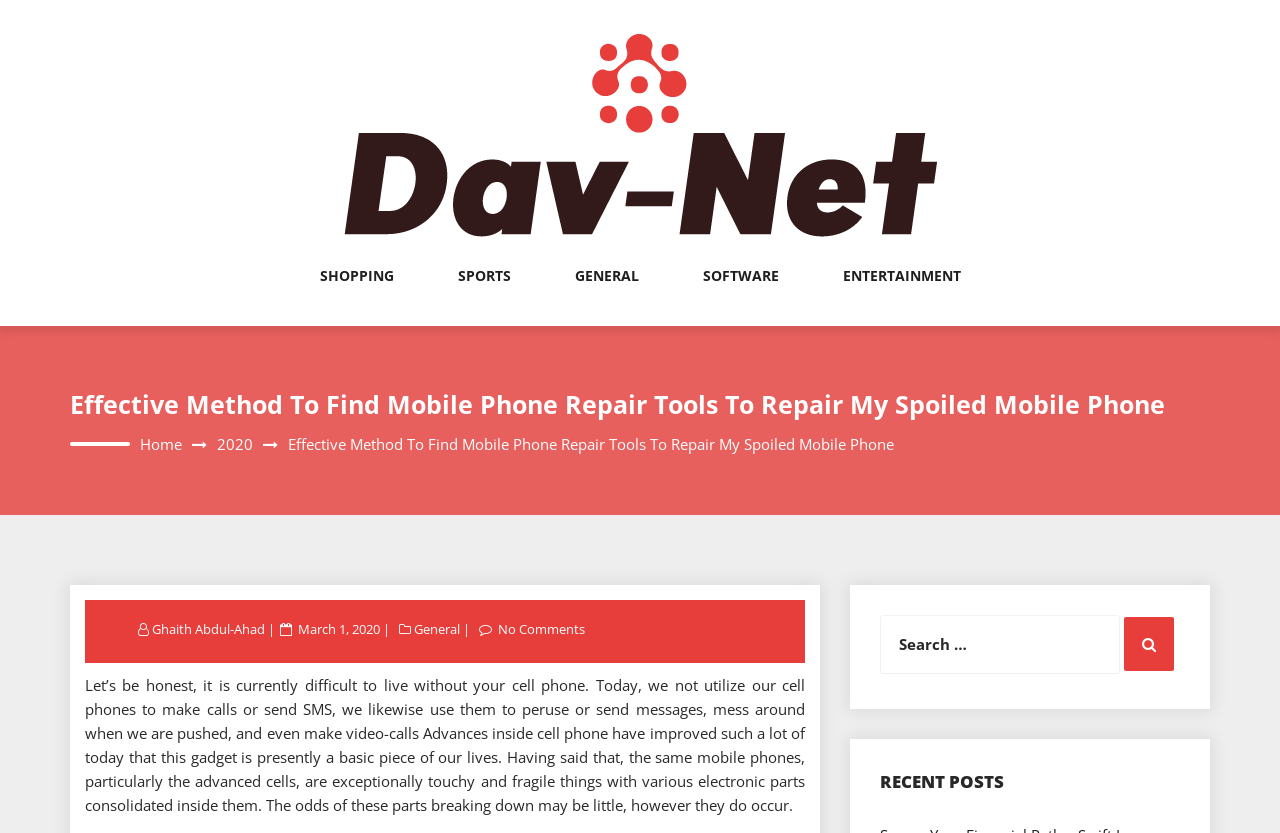Provide the bounding box coordinates of the area you need to click to execute the following instruction: "Go to home page".

[0.109, 0.52, 0.142, 0.544]